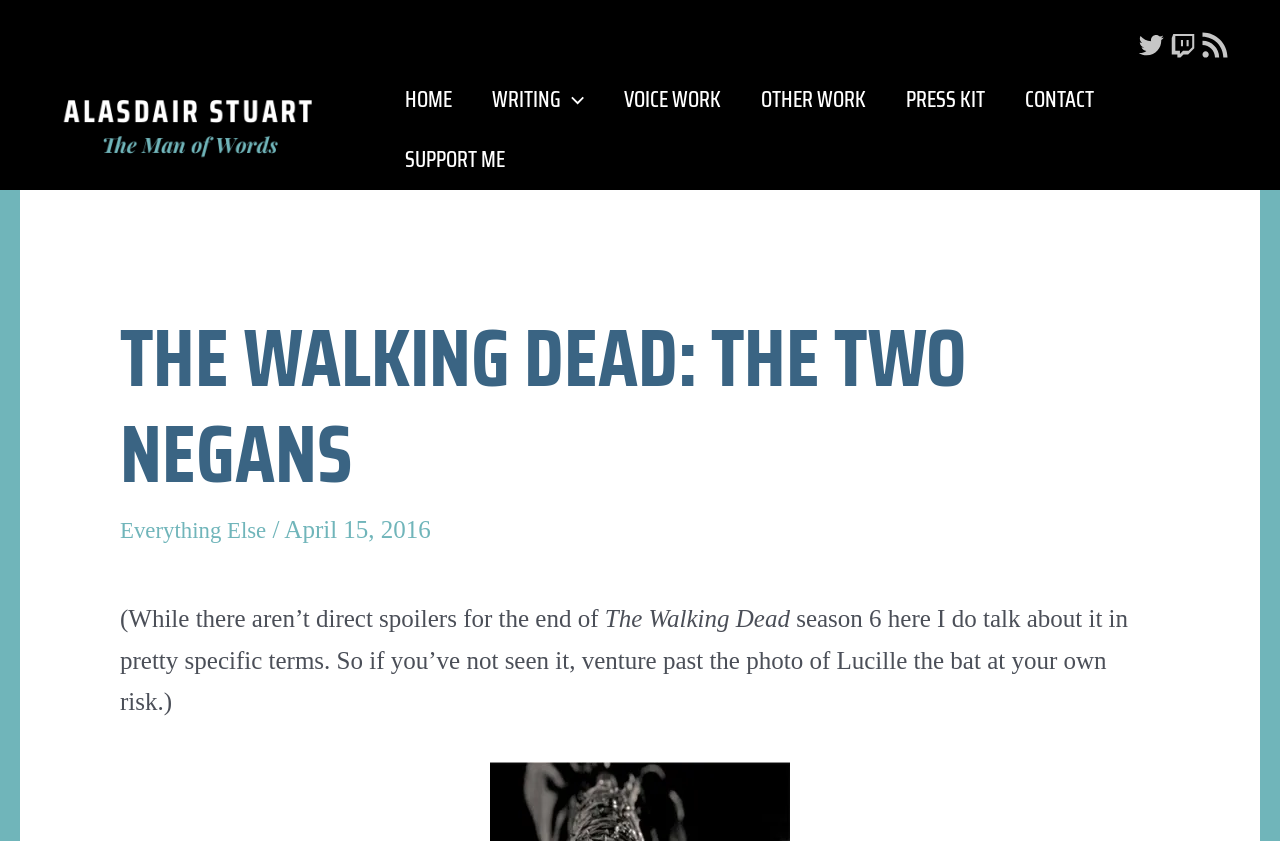Pinpoint the bounding box coordinates of the clickable element needed to complete the instruction: "visit Alasdair Stuart's homepage". The coordinates should be provided as four float numbers between 0 and 1: [left, top, right, bottom].

[0.031, 0.135, 0.266, 0.167]